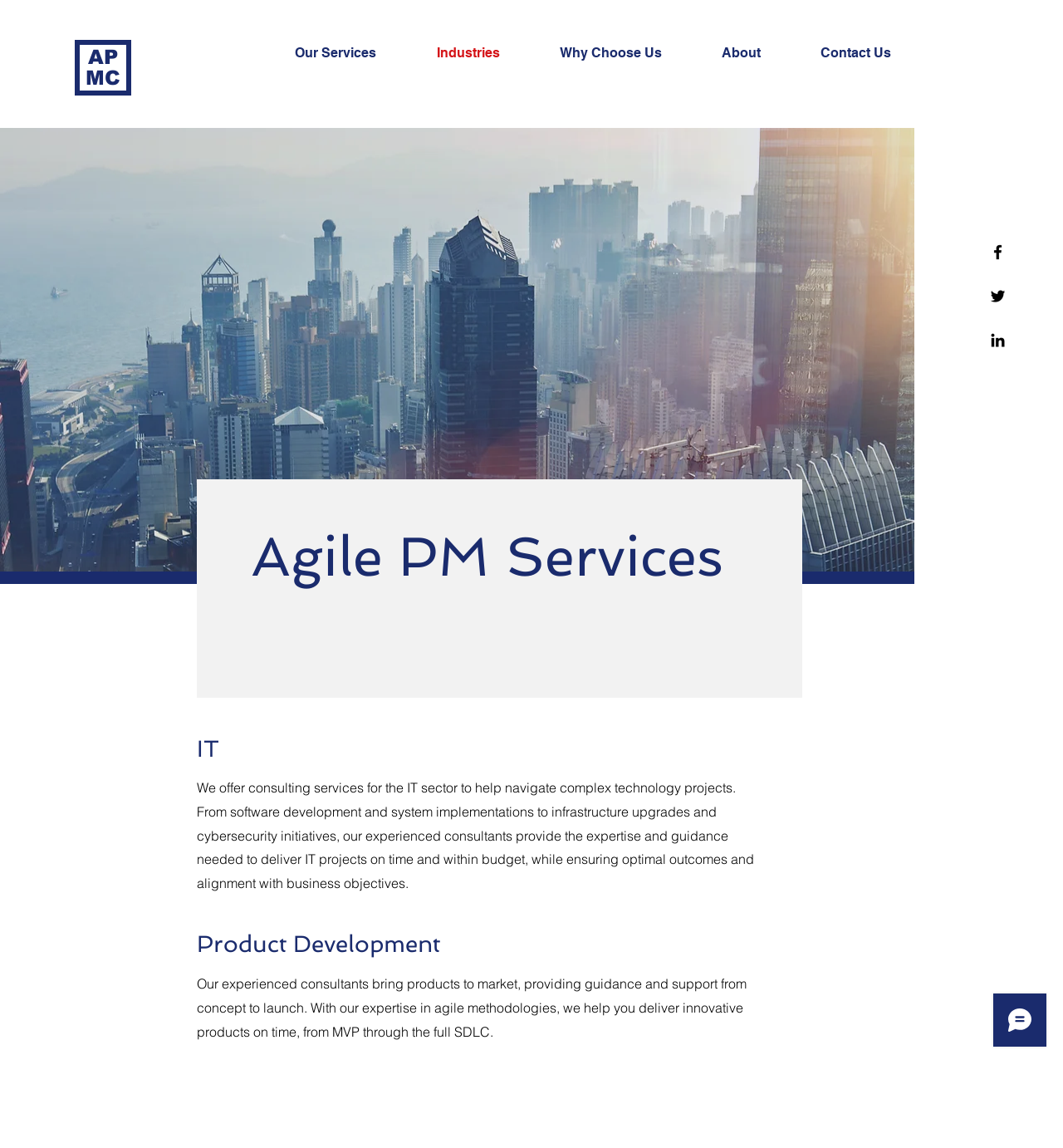Can you give a comprehensive explanation to the question given the content of the image?
What is the name of the chat service present at the bottom right corner?

I found the name of the chat service present at the bottom right corner by looking at the iframe element at the bottom right corner of the webpage, which is labeled as 'Wix Chat'.